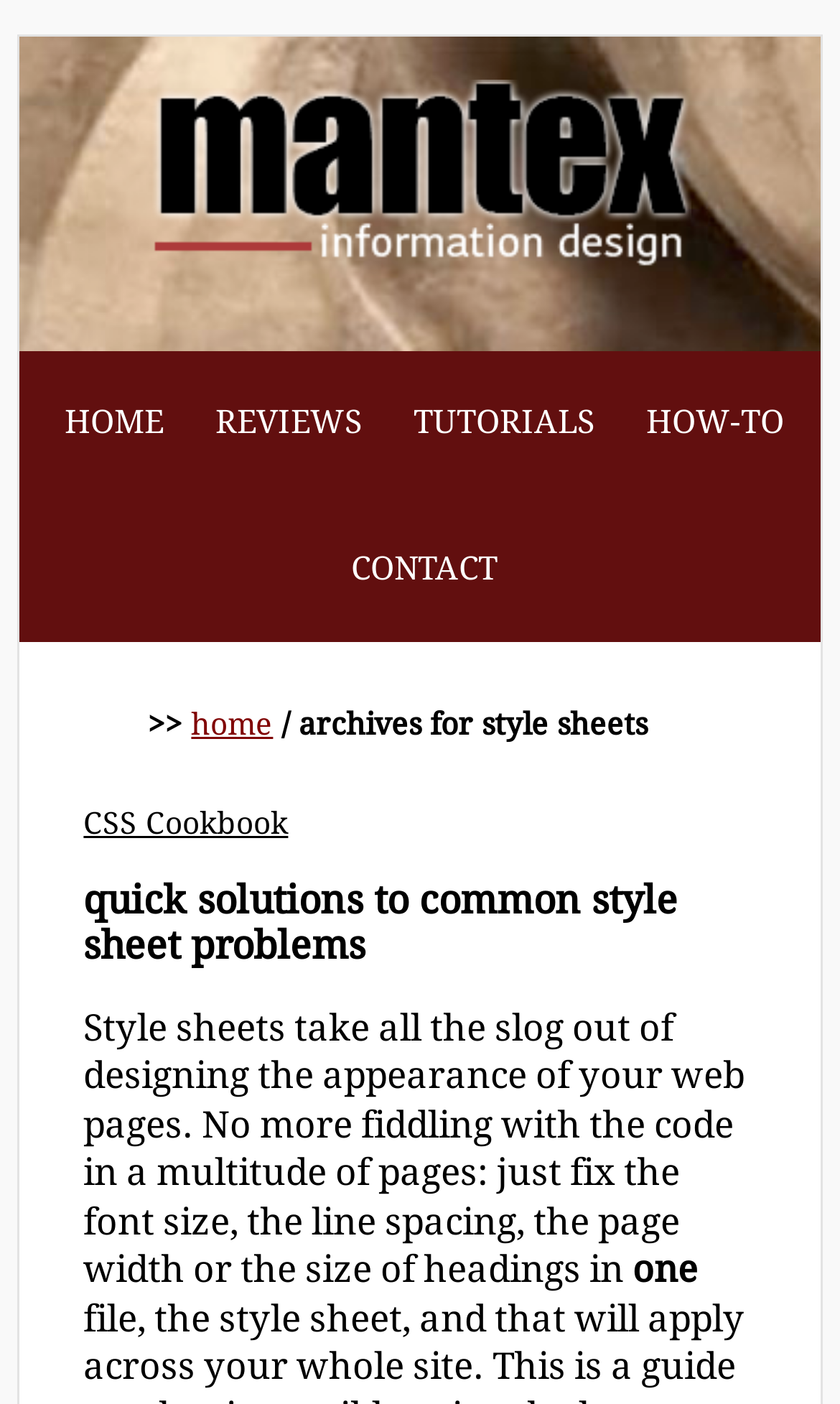How many links are in the navigation menu?
Relying on the image, give a concise answer in one word or a brief phrase.

5